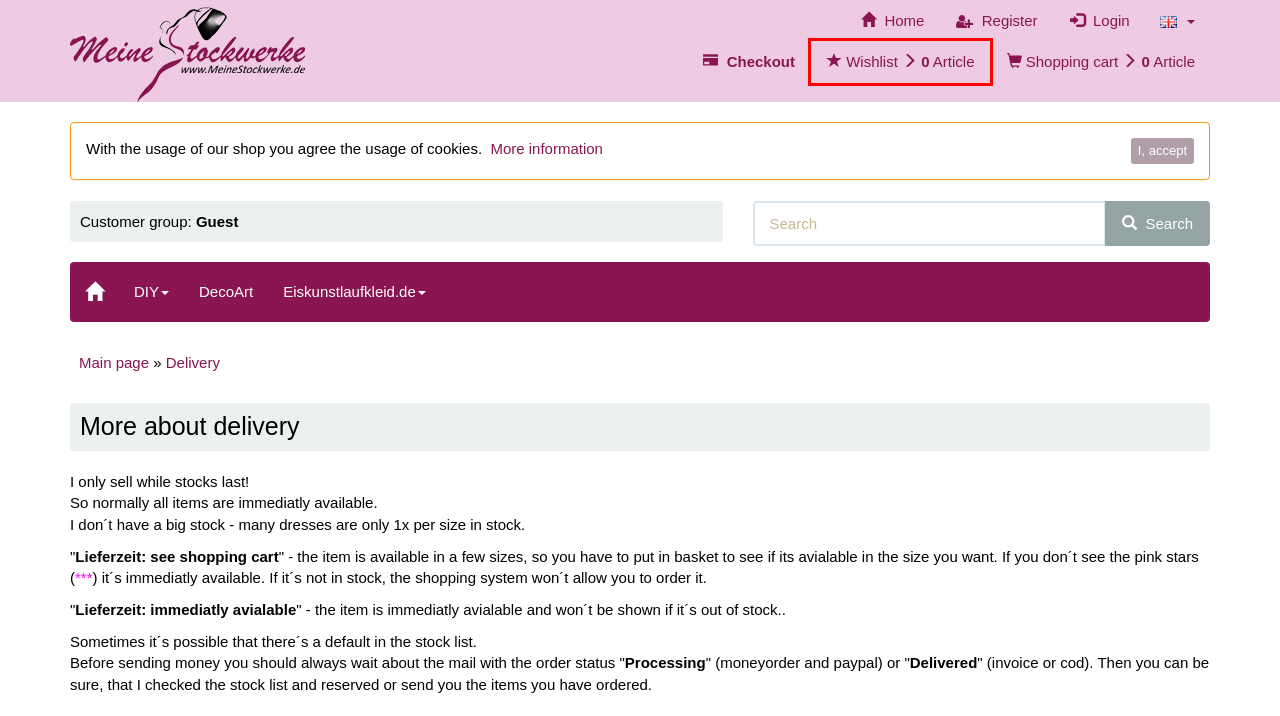You have a screenshot of a webpage, and a red bounding box highlights an element. Select the webpage description that best fits the new page after clicking the element within the bounding box. Options are:
A. Shopping cart
B. DIY
C. Create account
D. DecoArt
E. Login
F. Meine Stockwerke
G. Wishlist
H. Eiskunstlaufkleid.de

G